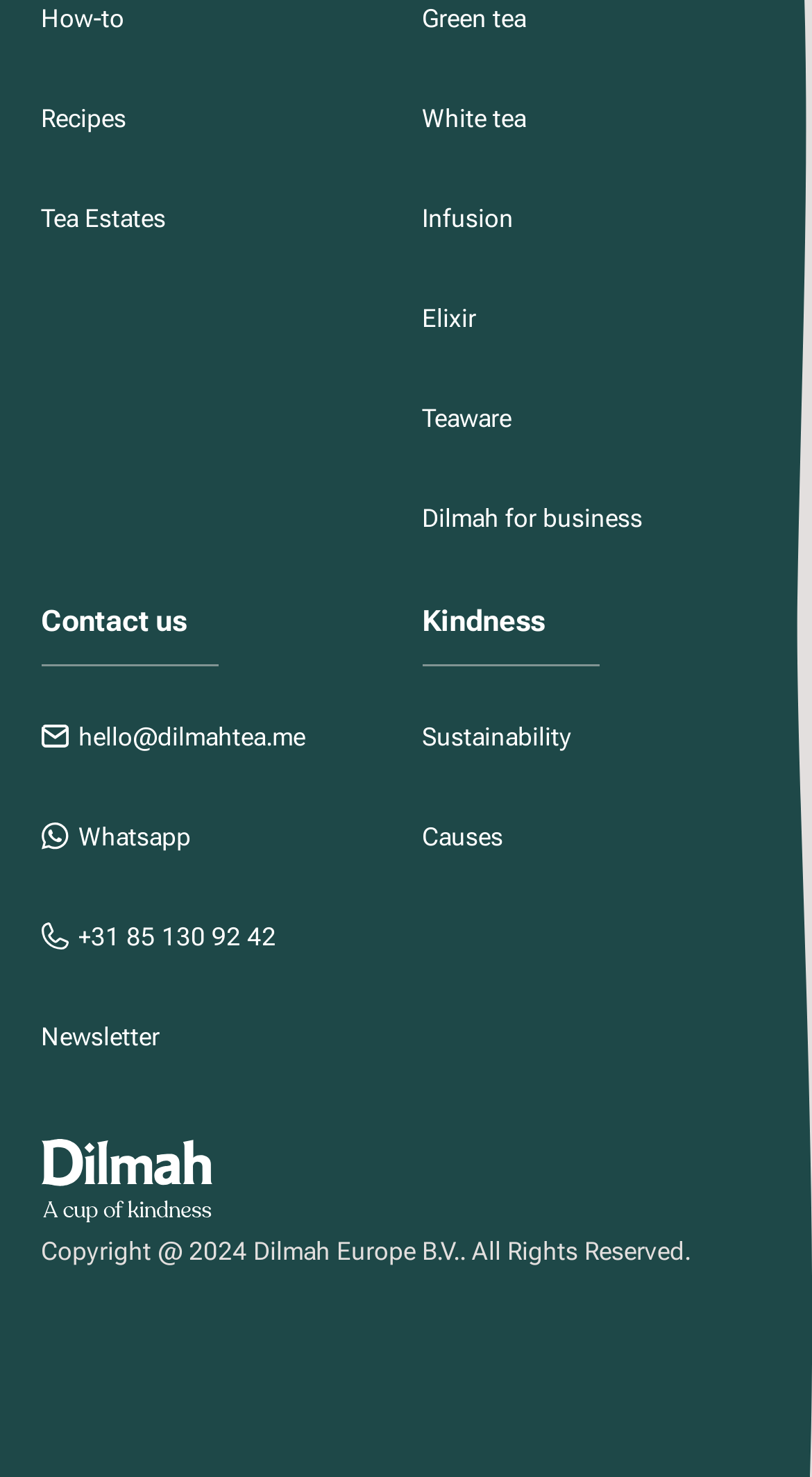What is the text above the Dilmah Brand Logo?
We need a detailed and meticulous answer to the question.

I found the Dilmah Brand Logo and looked above it. The text above the logo is 'Contact us', which is a heading.